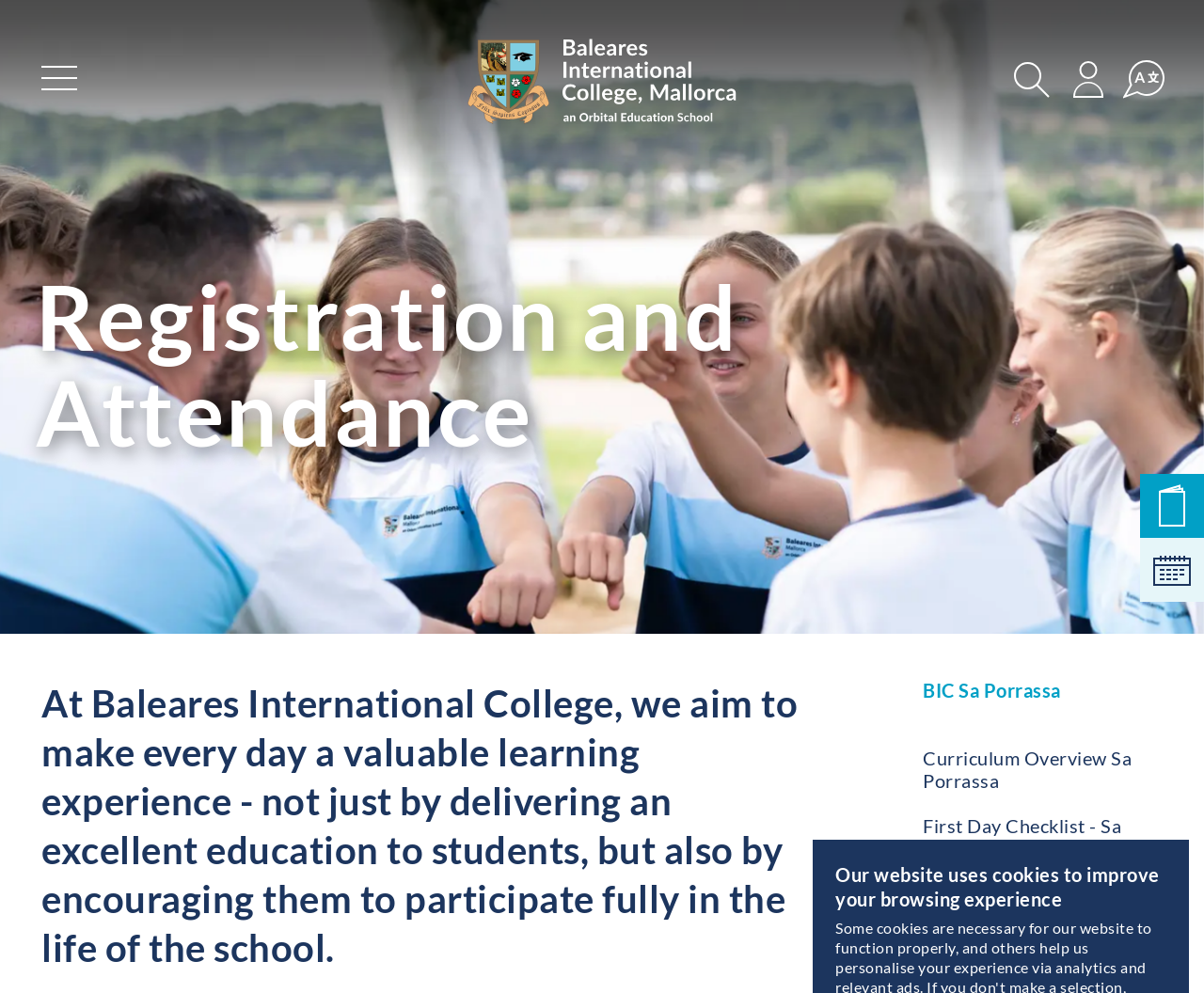Indicate the bounding box coordinates of the element that needs to be clicked to satisfy the following instruction: "Click Events". The coordinates should be four float numbers between 0 and 1, i.e., [left, top, right, bottom].

[0.947, 0.542, 1.0, 0.606]